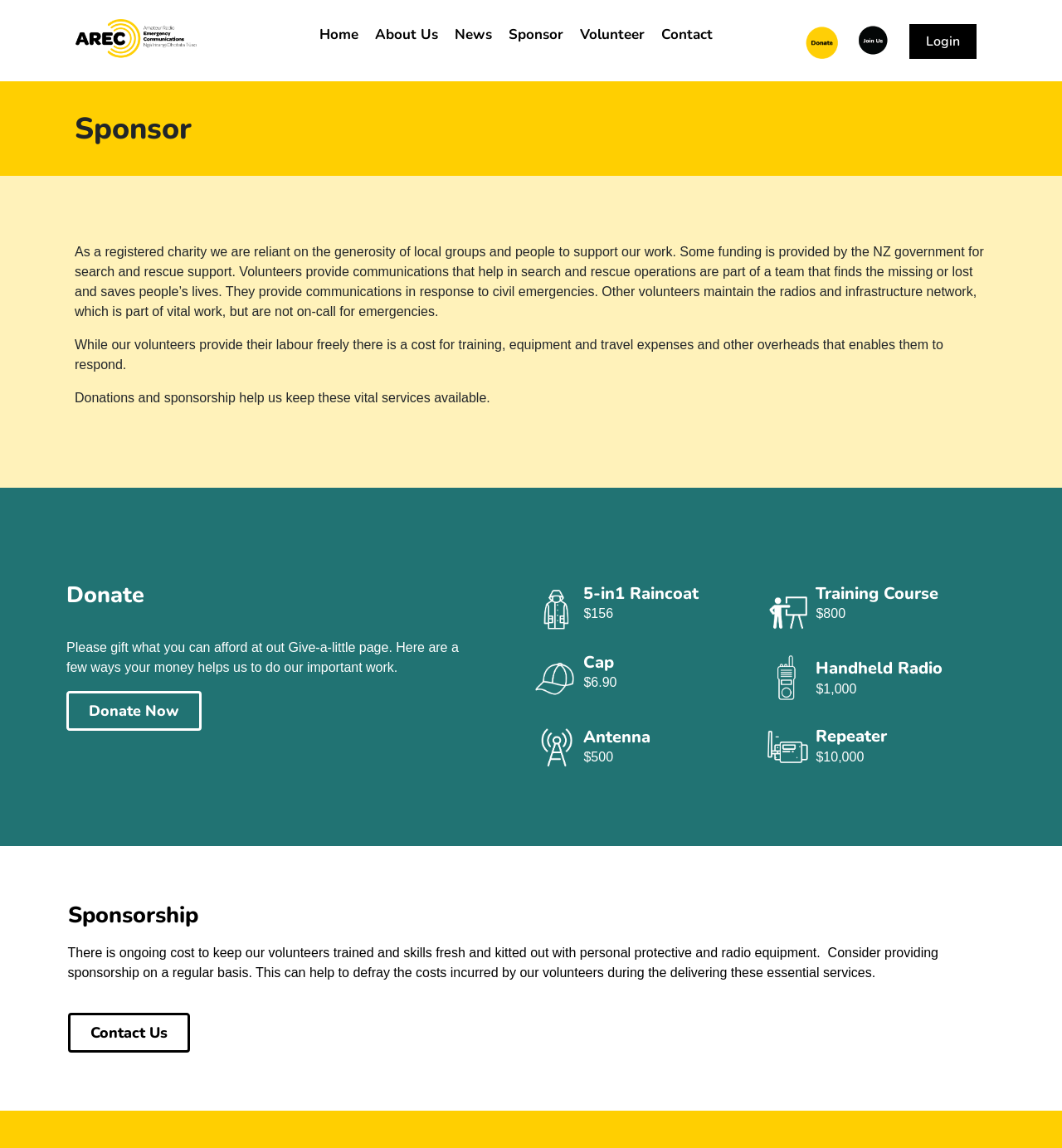Could you provide the bounding box coordinates for the portion of the screen to click to complete this instruction: "Click the 'Donate Now' button"?

[0.062, 0.602, 0.19, 0.637]